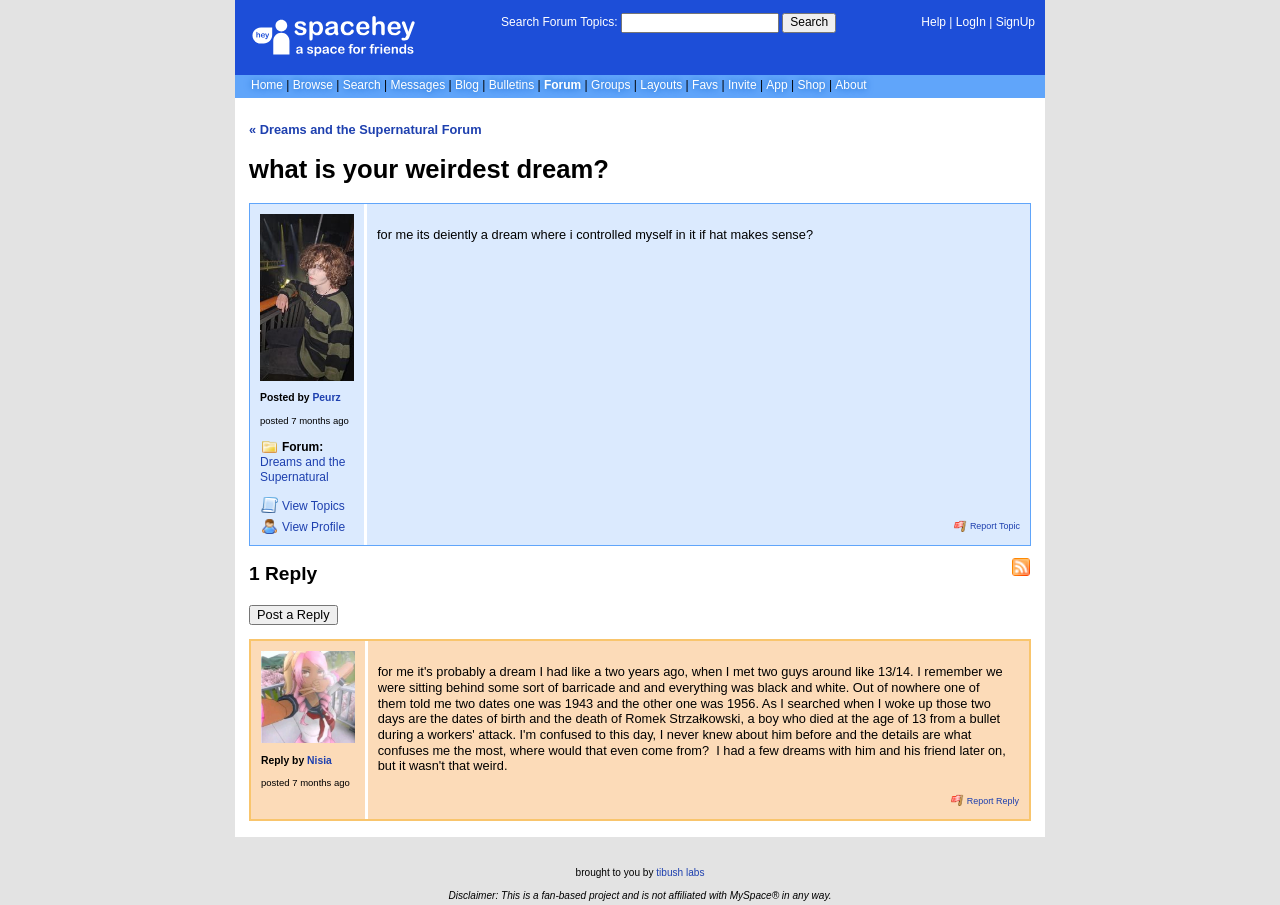Please pinpoint the bounding box coordinates for the region I should click to adhere to this instruction: "LogIn".

[0.747, 0.017, 0.77, 0.032]